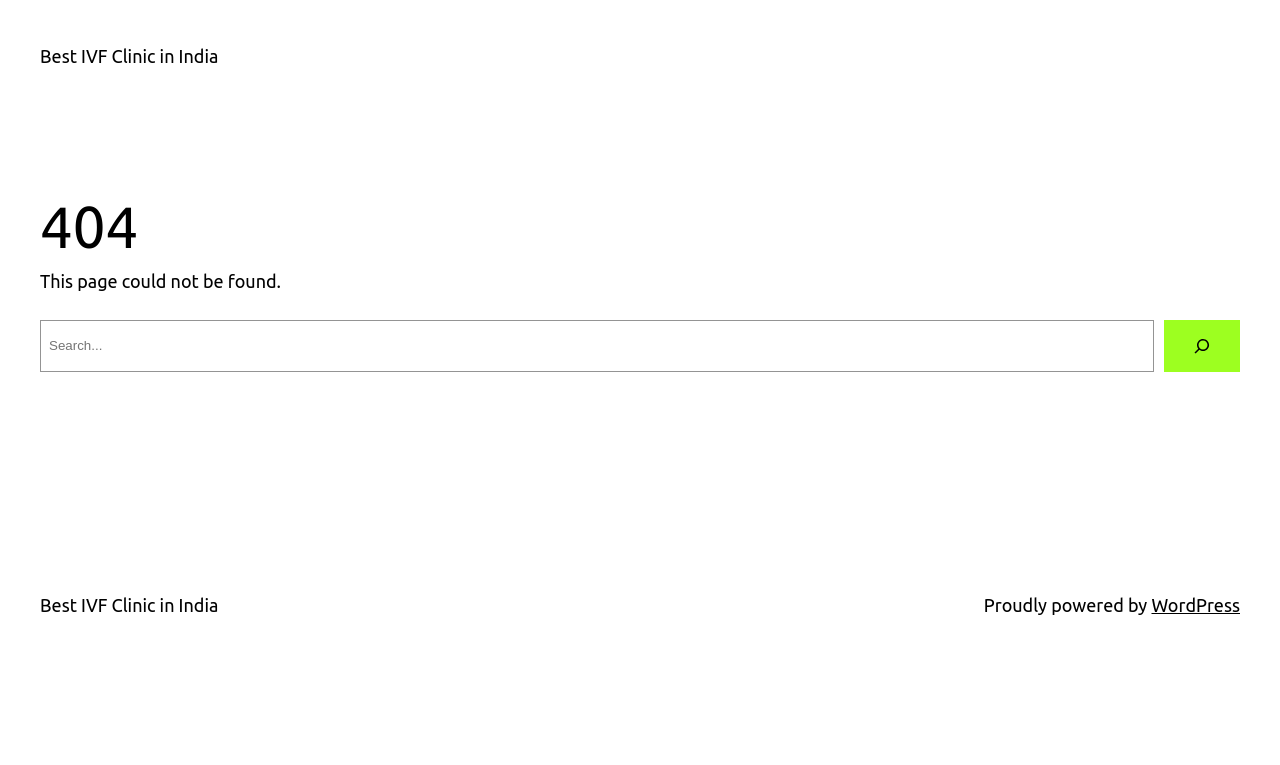Provide an in-depth description of the elements and layout of the webpage.

The webpage appears to be an error page, displaying a "404" heading at the top, indicating that the requested page could not be found. Below the heading, there is a brief message stating "This page could not be found." 

On the top left, there is a link to the "Best IVF Clinic in India". 

The main content area is divided into two sections. The top section contains a search bar, which includes a text box and a search button on the right side. The search button has a small icon. 

At the bottom of the page, there is a footer section that contains a link to the "Best IVF Clinic in India" on the left side, followed by a text "Proudly powered by" and a link to "WordPress" on the right side.